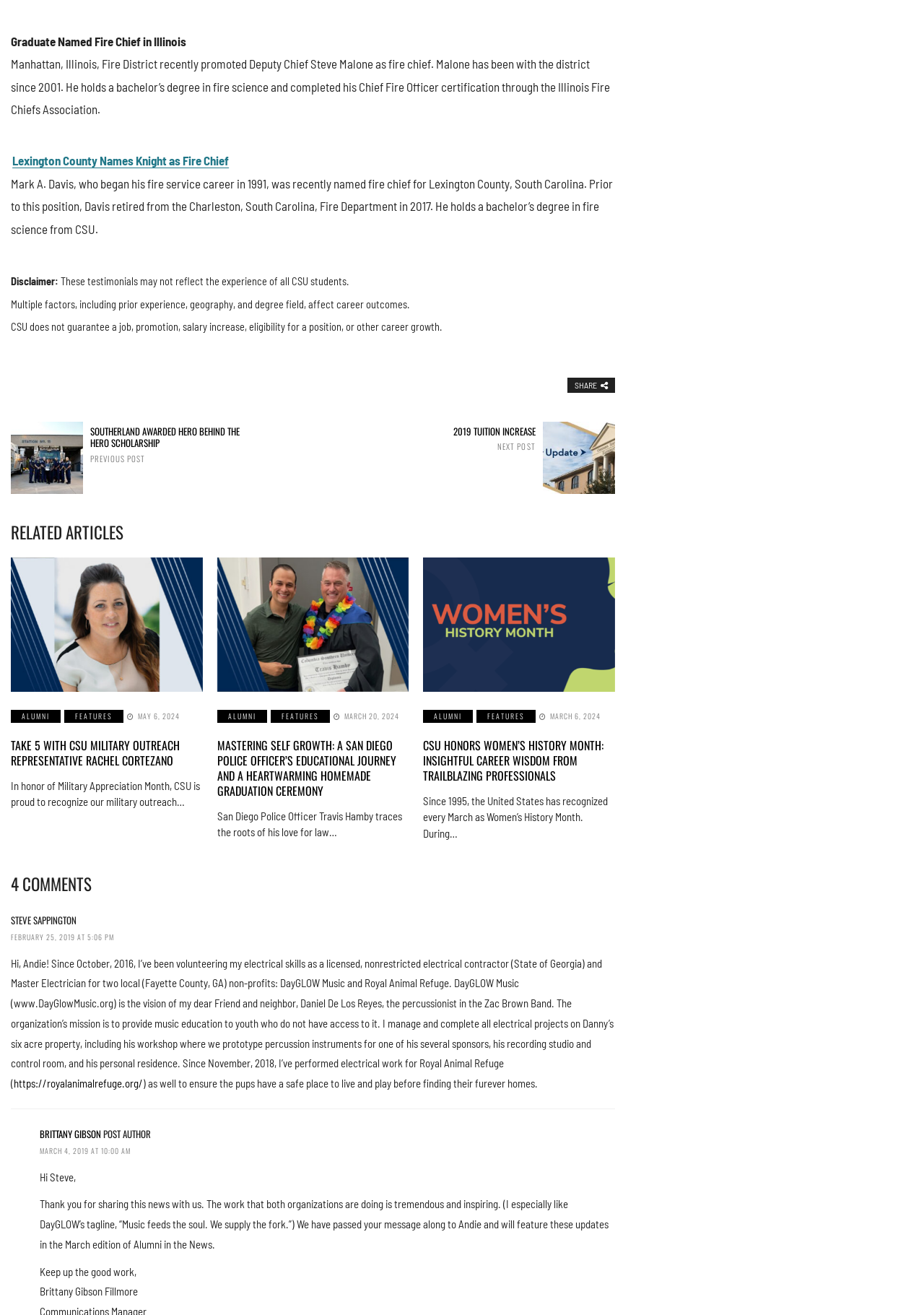Using the information in the image, give a detailed answer to the following question: What is the name of the organization that provides music education to youth?

The answer can be found in the comment section of the webpage, where Steve Sappington mentions that he has been volunteering his electrical skills for DayGLOW Music, an organization that provides music education to youth.